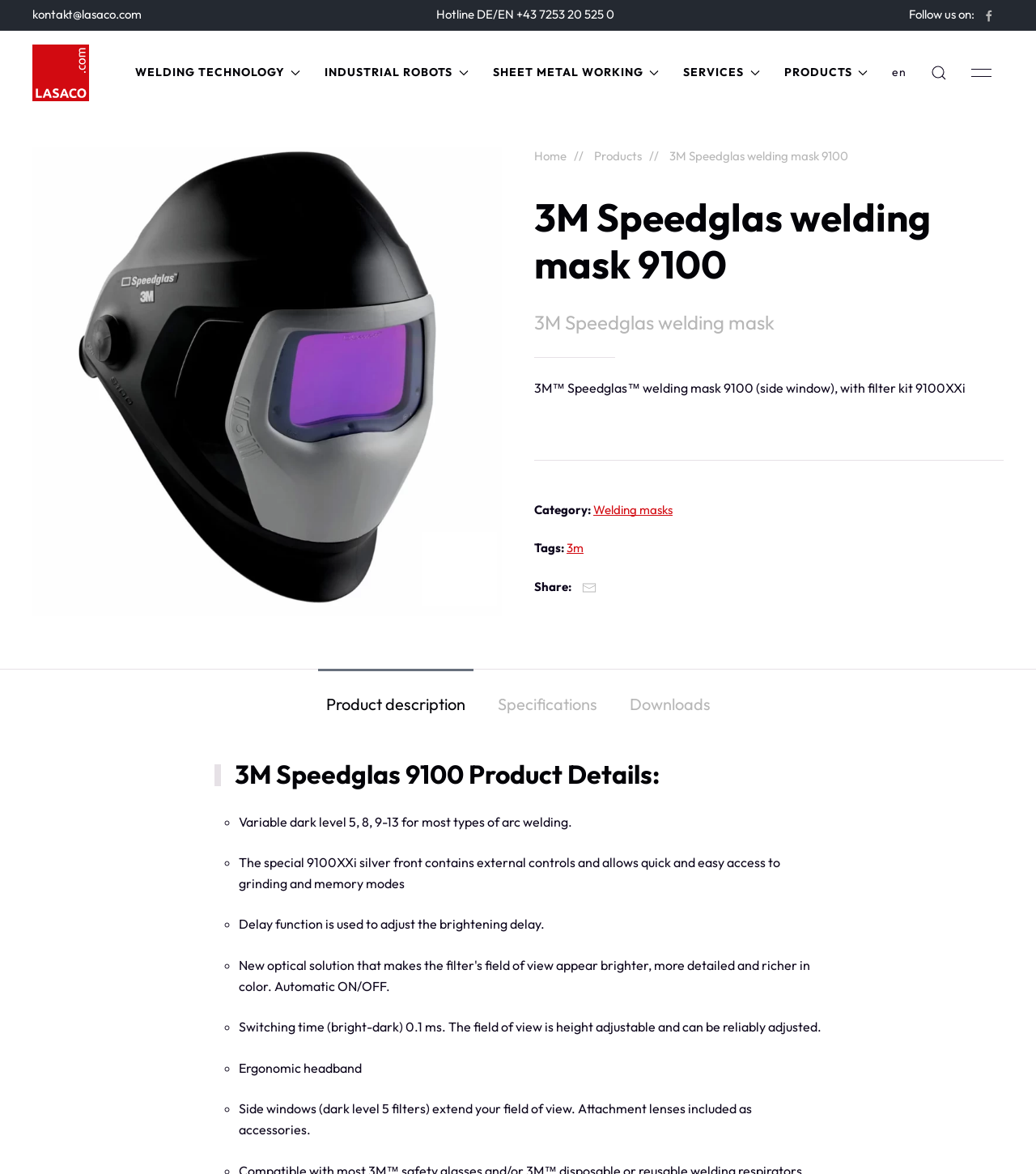Find the bounding box coordinates for the element described here: "alt="Lasaco"".

[0.031, 0.038, 0.086, 0.086]